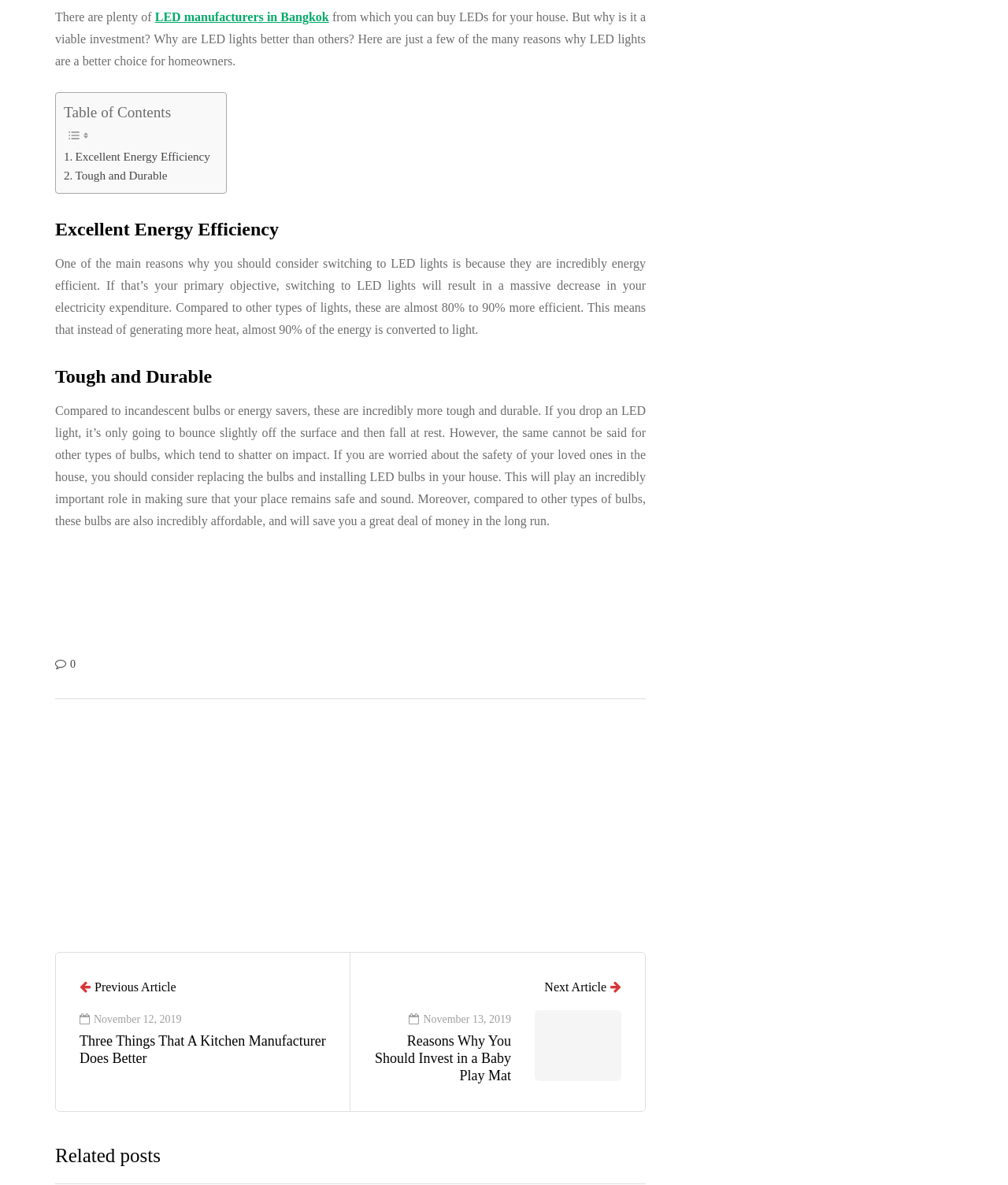Please answer the following question using a single word or phrase: 
What is the author's name?

Hugh Hook